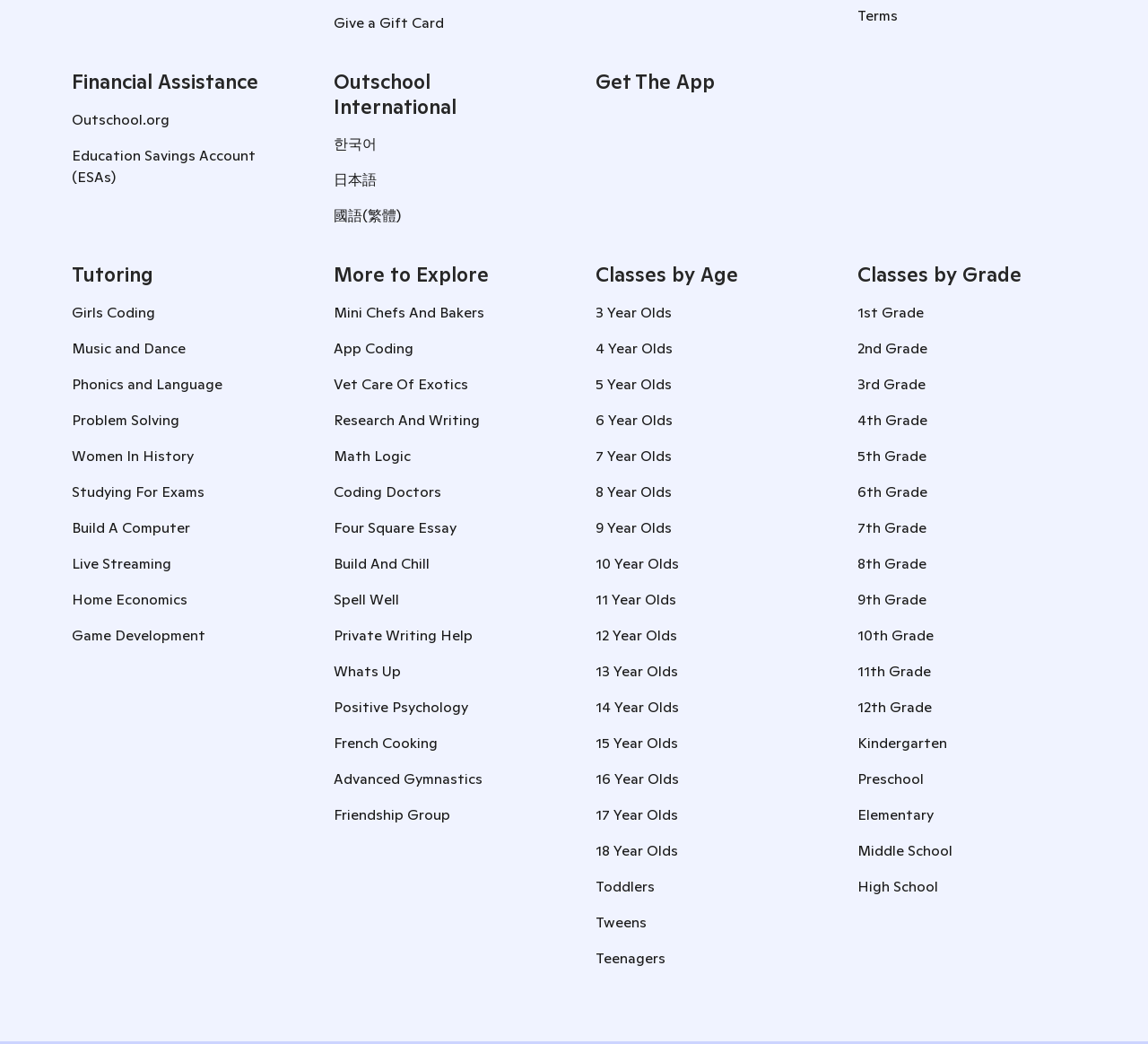What is the purpose of the 'Give a Gift Card' link?
Deliver a detailed and extensive answer to the question.

The 'Give a Gift Card' link is likely a feature that allows users to purchase and send gift cards to others, possibly for online classes or educational resources offered by the website.